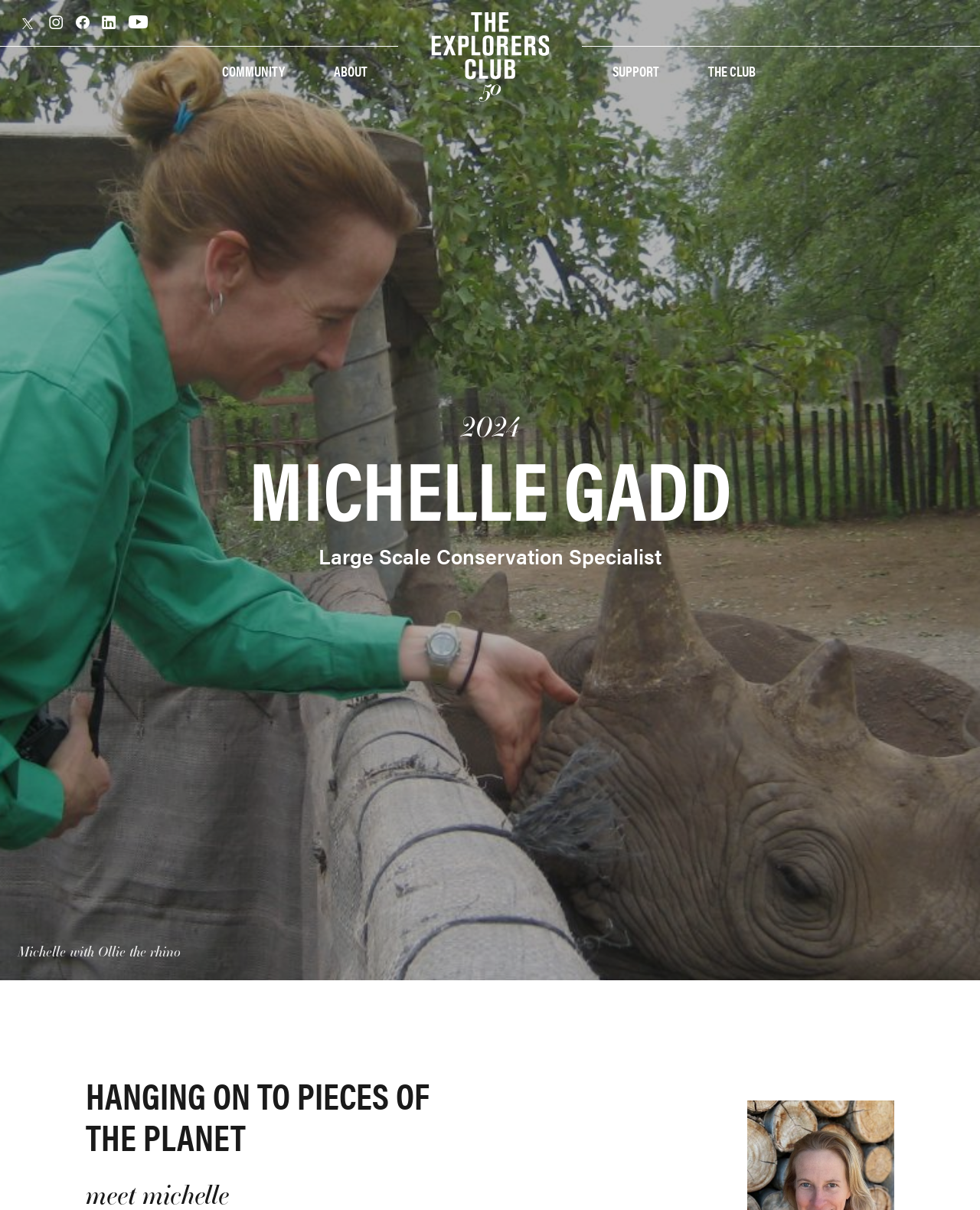Determine the bounding box coordinates for the element that should be clicked to follow this instruction: "View the topic 'How to generate debug logs'". The coordinates should be given as four float numbers between 0 and 1, in the format [left, top, right, bottom].

None